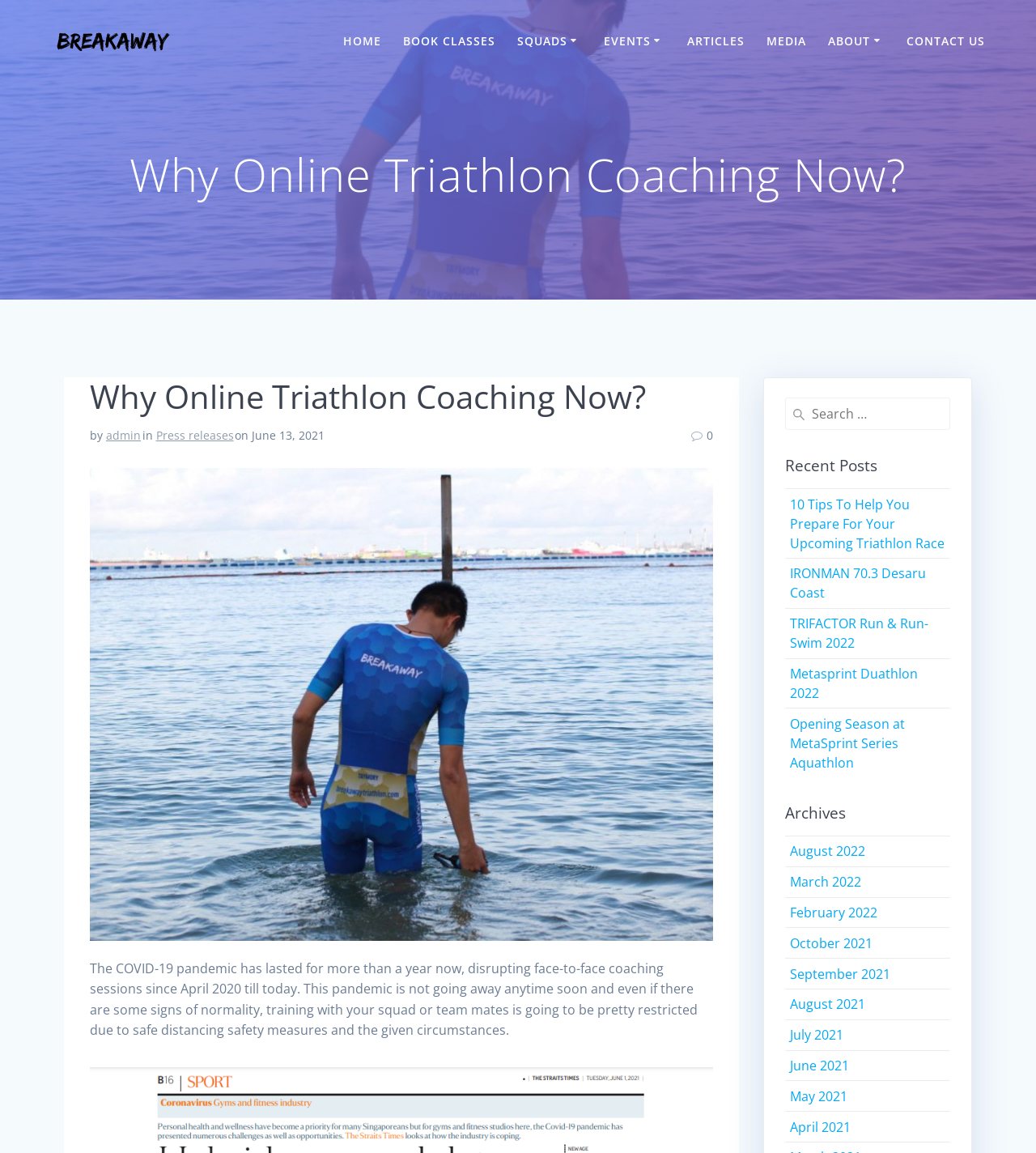Identify the bounding box for the given UI element using the description provided. Coordinates should be in the format (top-left x, top-left y, bottom-right x, bottom-right y) and must be between 0 and 1. Here is the description: IRONMAN 70.3 Desaru Coast

[0.762, 0.49, 0.894, 0.522]